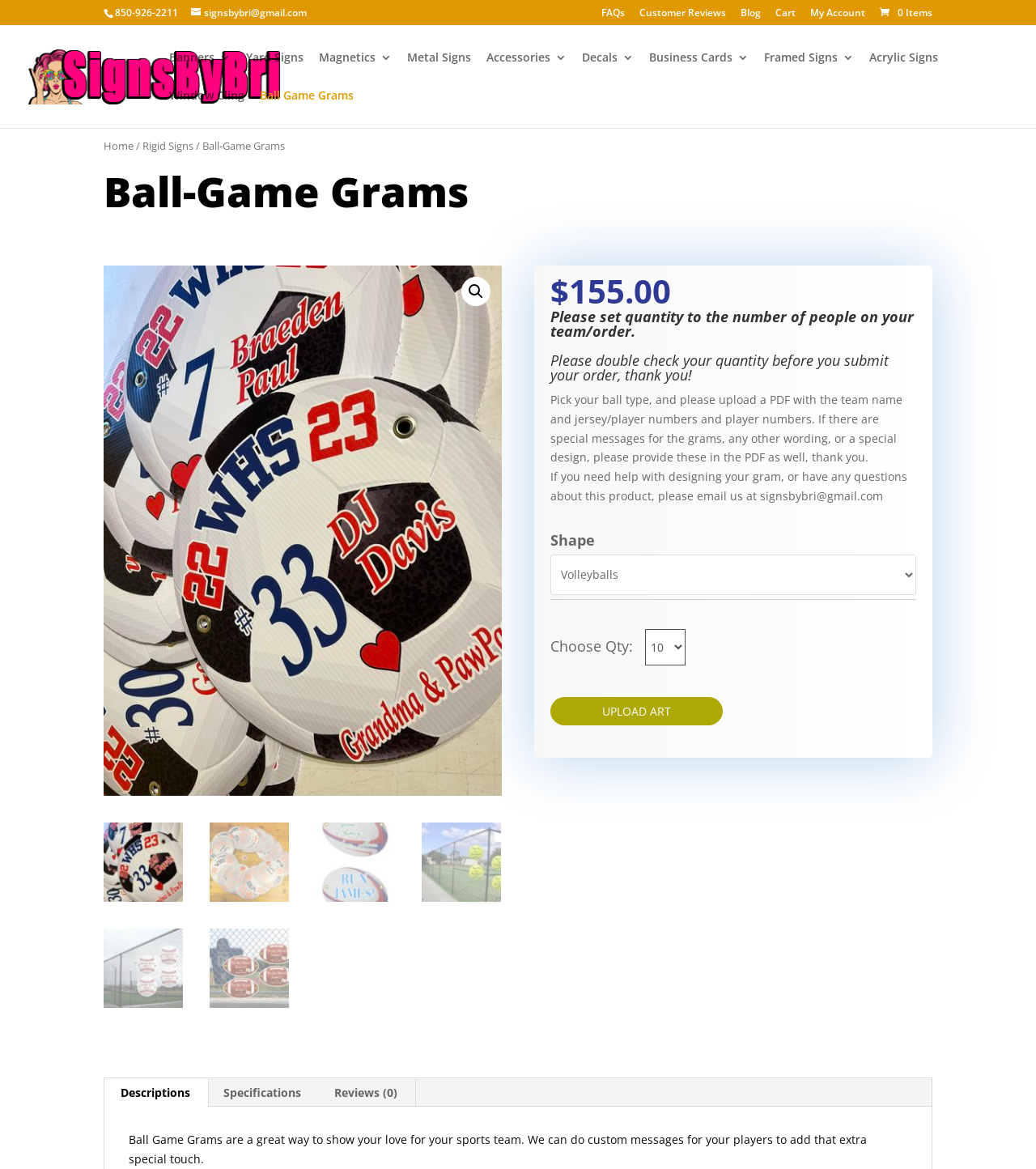How much does the Ball Game Grams product cost?
Utilize the image to construct a detailed and well-explained answer.

I found the price of the product by scrolling down to the product description section, where the price is usually displayed. The price is written in a static text element as '$155.00'.